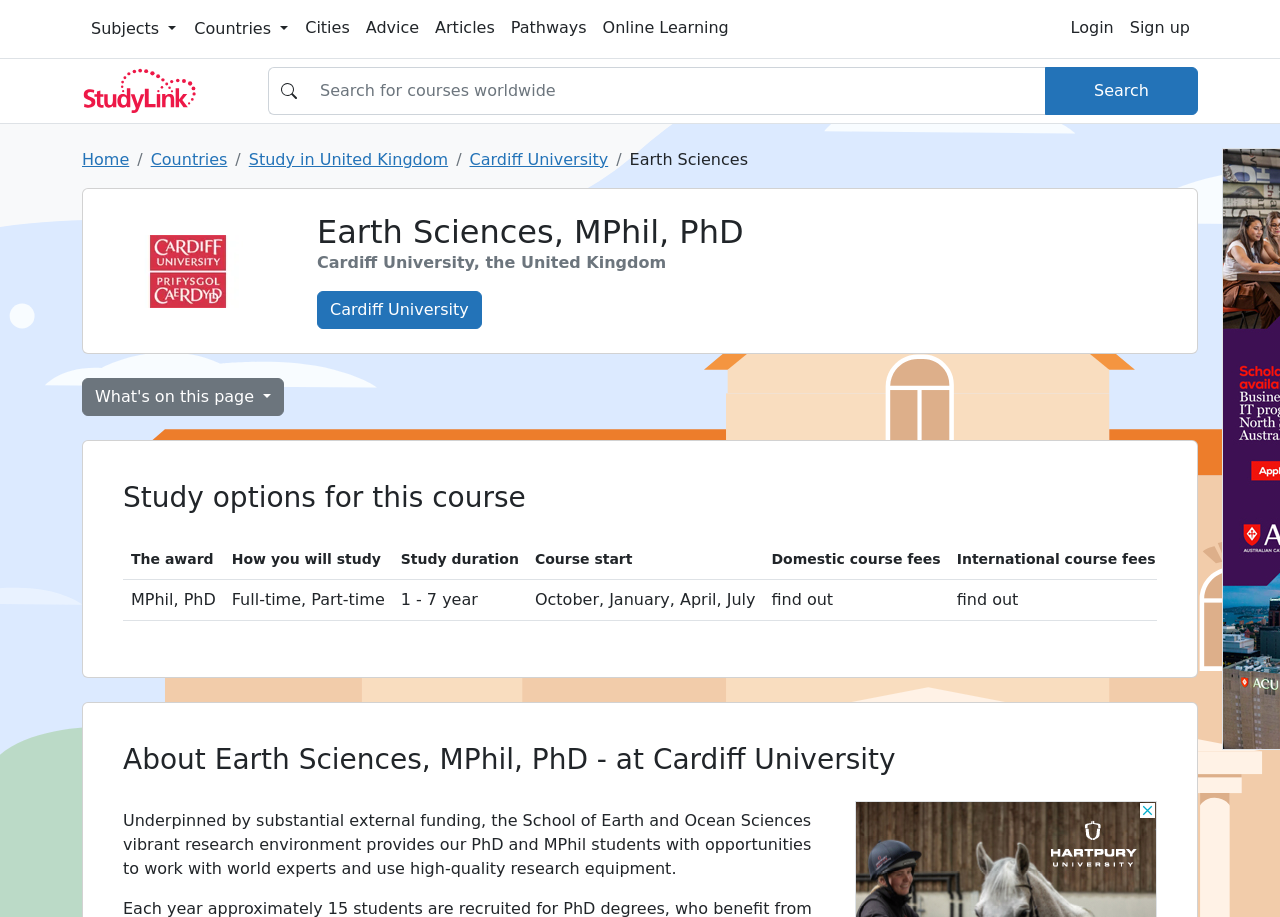Please determine the bounding box coordinates for the element that should be clicked to follow these instructions: "Click on the StudyLink logo".

[0.064, 0.073, 0.155, 0.125]